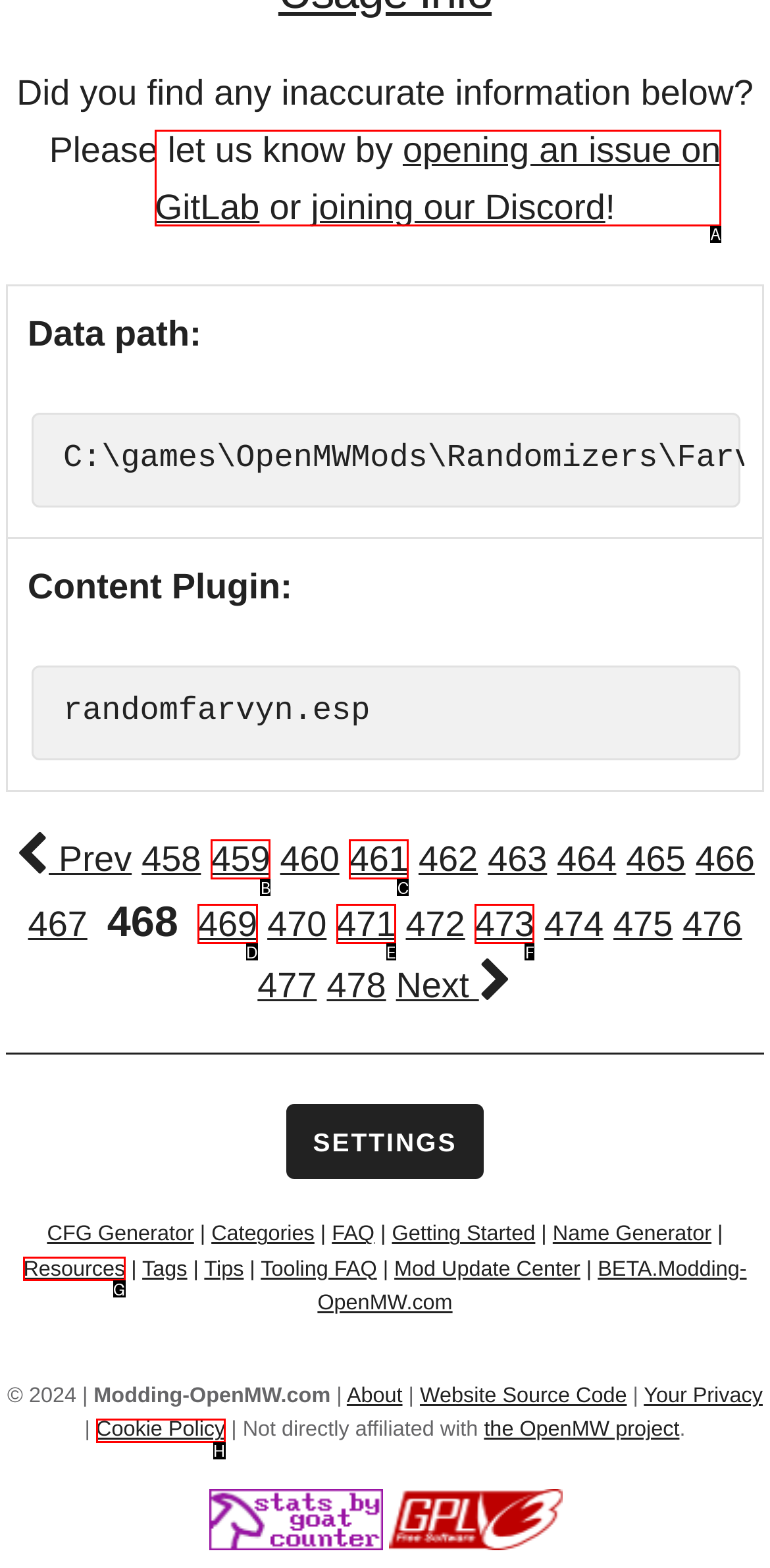Determine the letter of the element you should click to carry out the task: read XYplorer 22.30 Crack and Activation Key Full Download
Answer with the letter from the given choices.

None